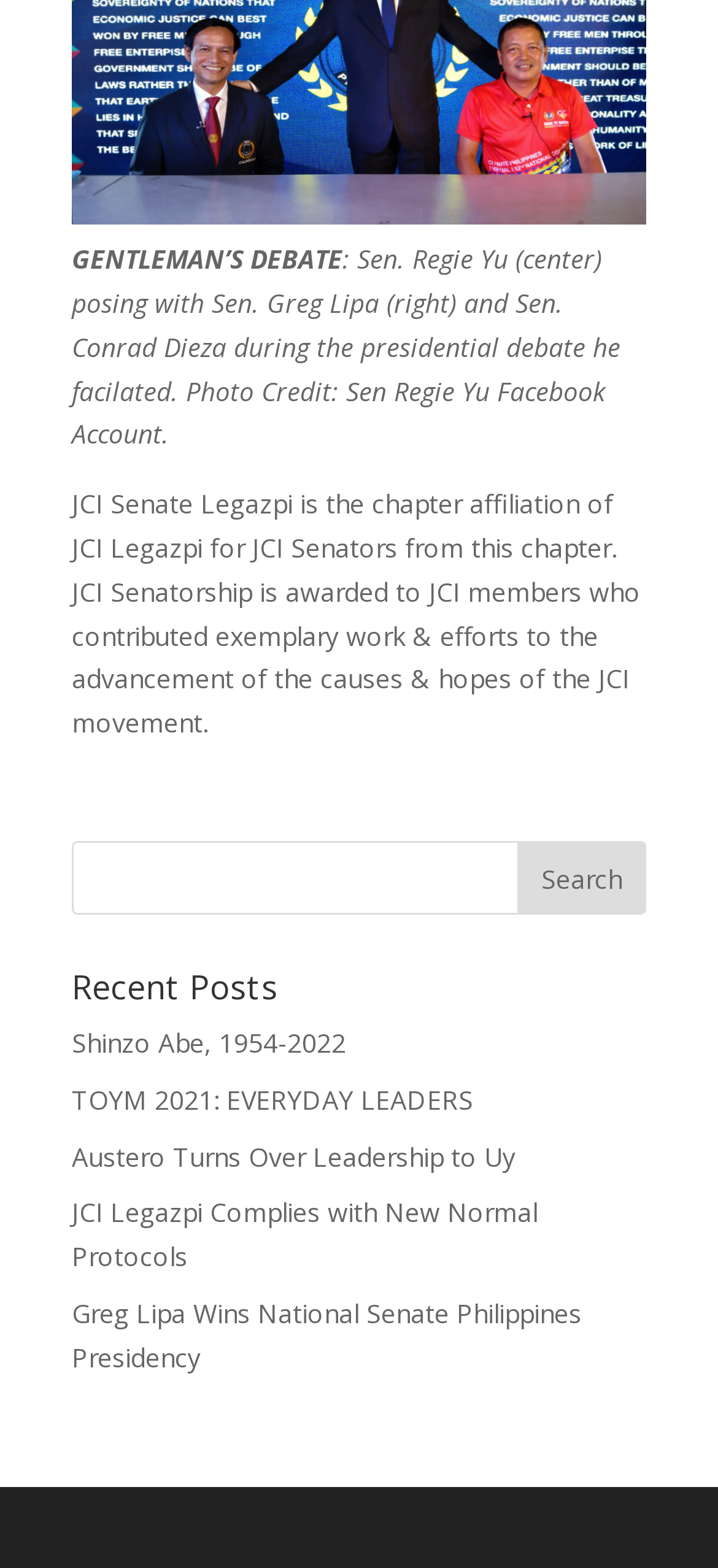How many links are under 'Recent Posts'?
Look at the image and respond with a single word or a short phrase.

5